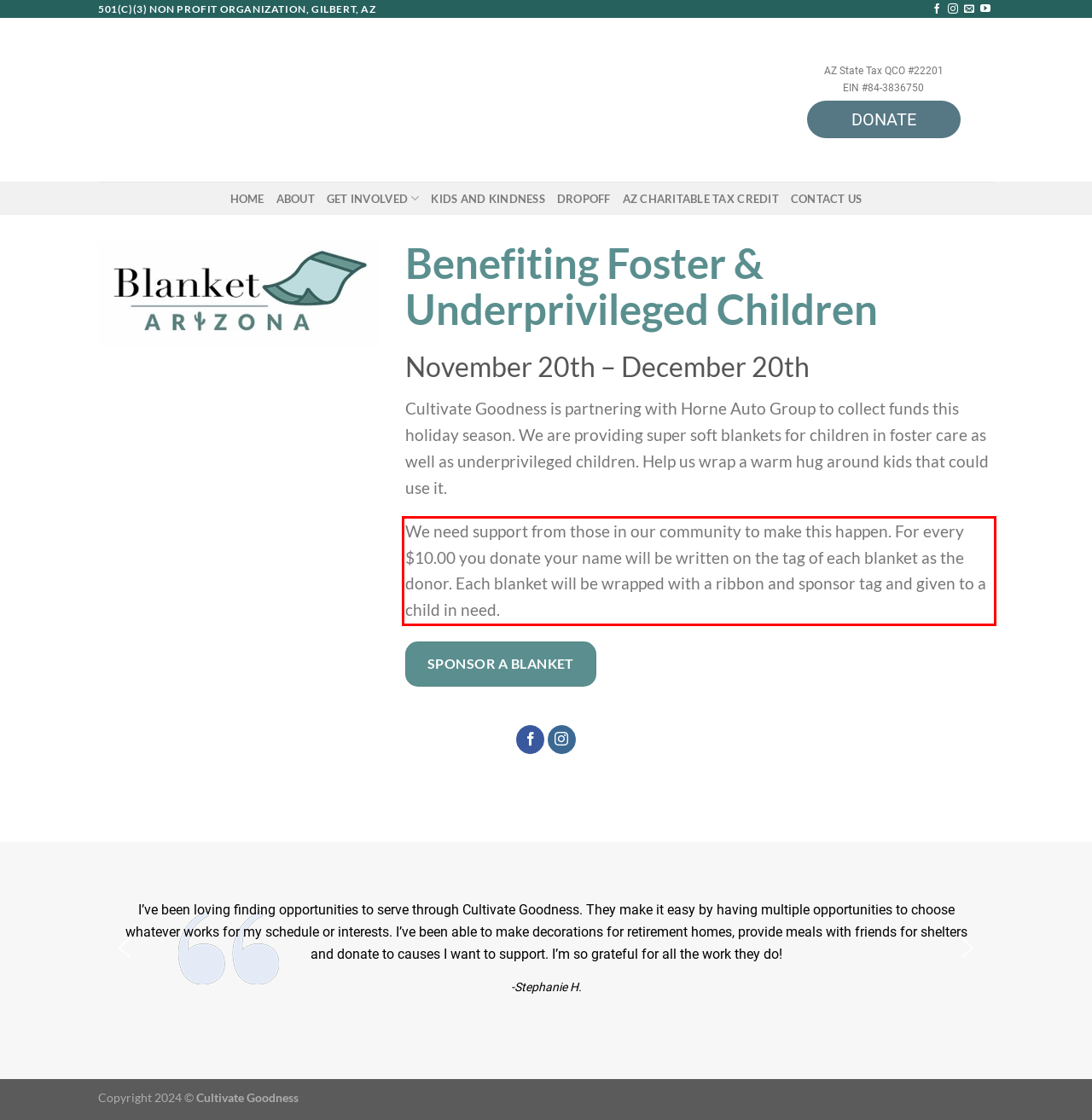Using the provided screenshot of a webpage, recognize the text inside the red rectangle bounding box by performing OCR.

We need support from those in our community to make this happen. For every $10.00 you donate your name will be written on the tag of each blanket as the donor. Each blanket will be wrapped with a ribbon and sponsor tag and given to a child in need.